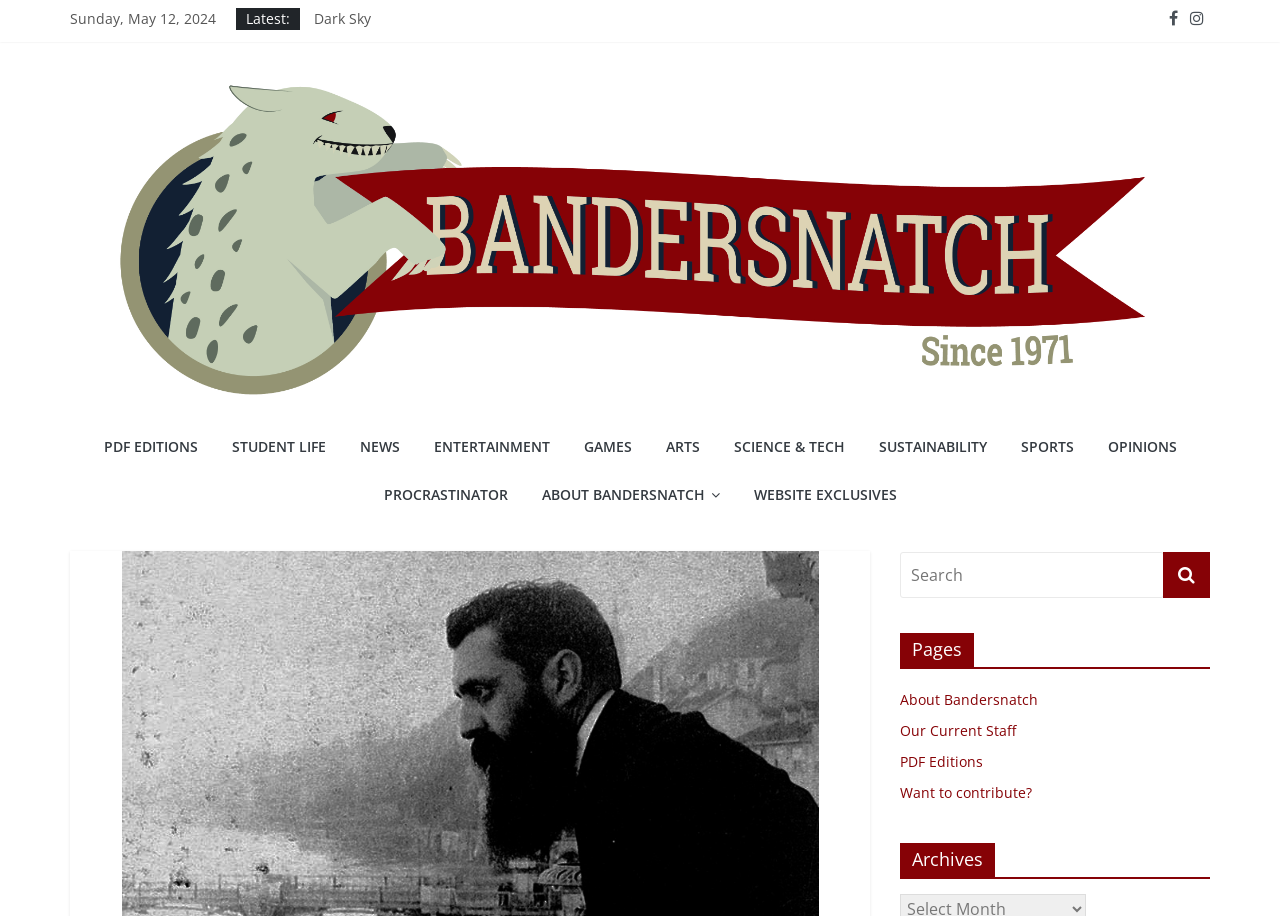Kindly determine the bounding box coordinates for the clickable area to achieve the given instruction: "Search for something".

[0.703, 0.603, 0.909, 0.653]